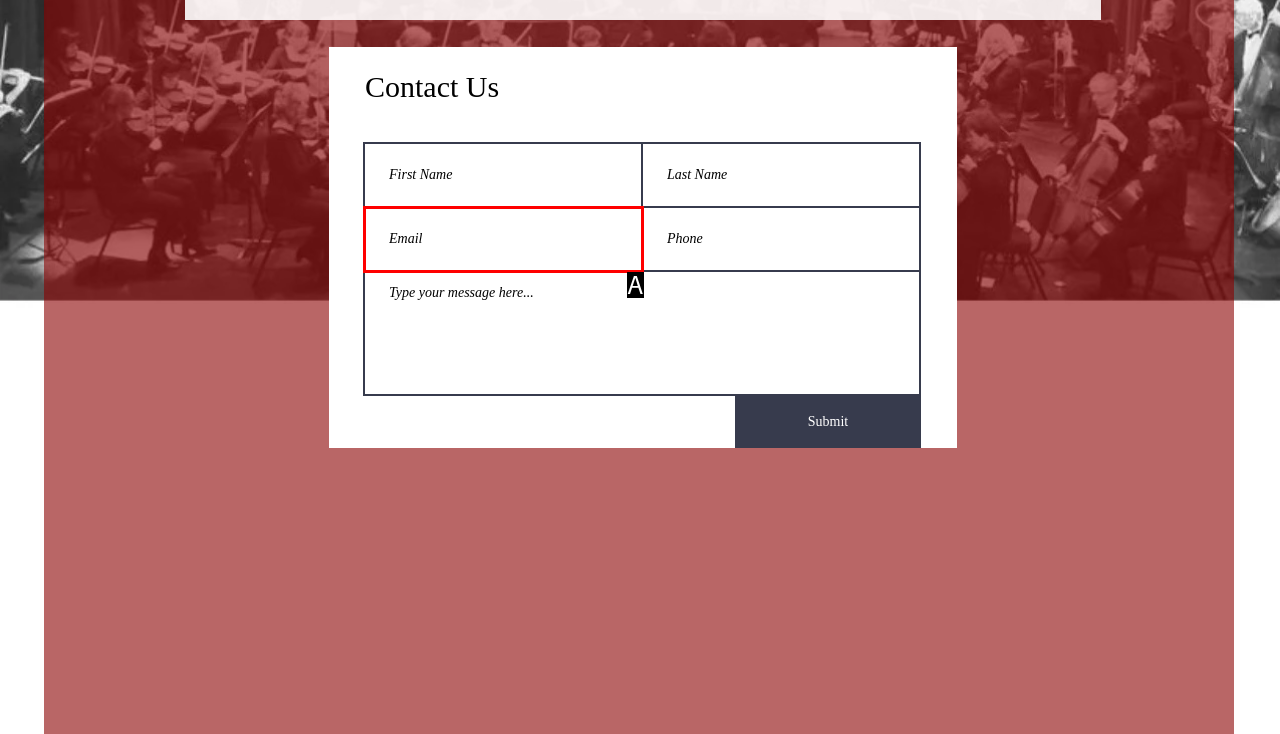Find the UI element described as: aria-label="Email" name="email" placeholder="Email"
Reply with the letter of the appropriate option.

A